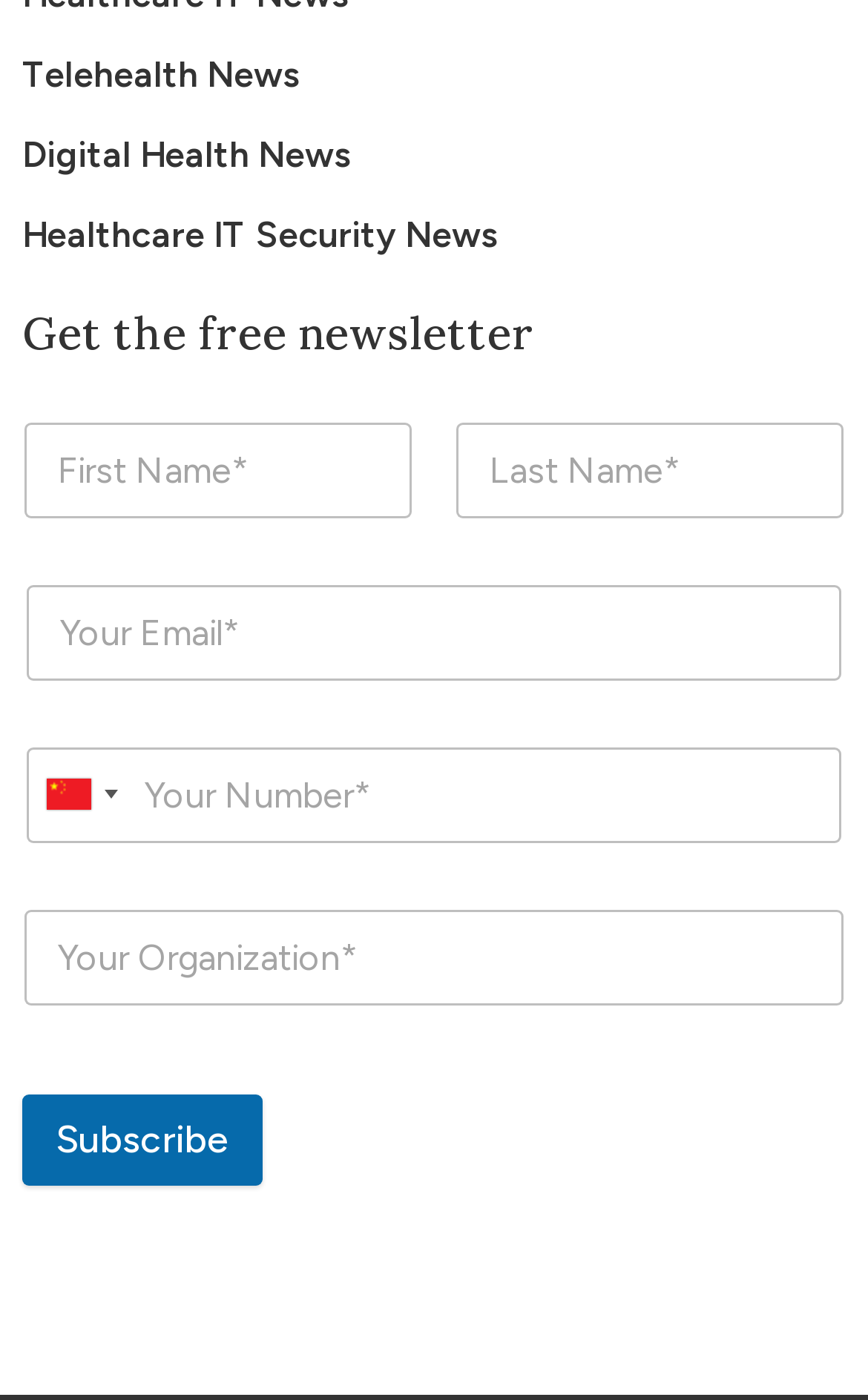Please find the bounding box coordinates for the clickable element needed to perform this instruction: "Subscribe".

[0.026, 0.781, 0.303, 0.846]